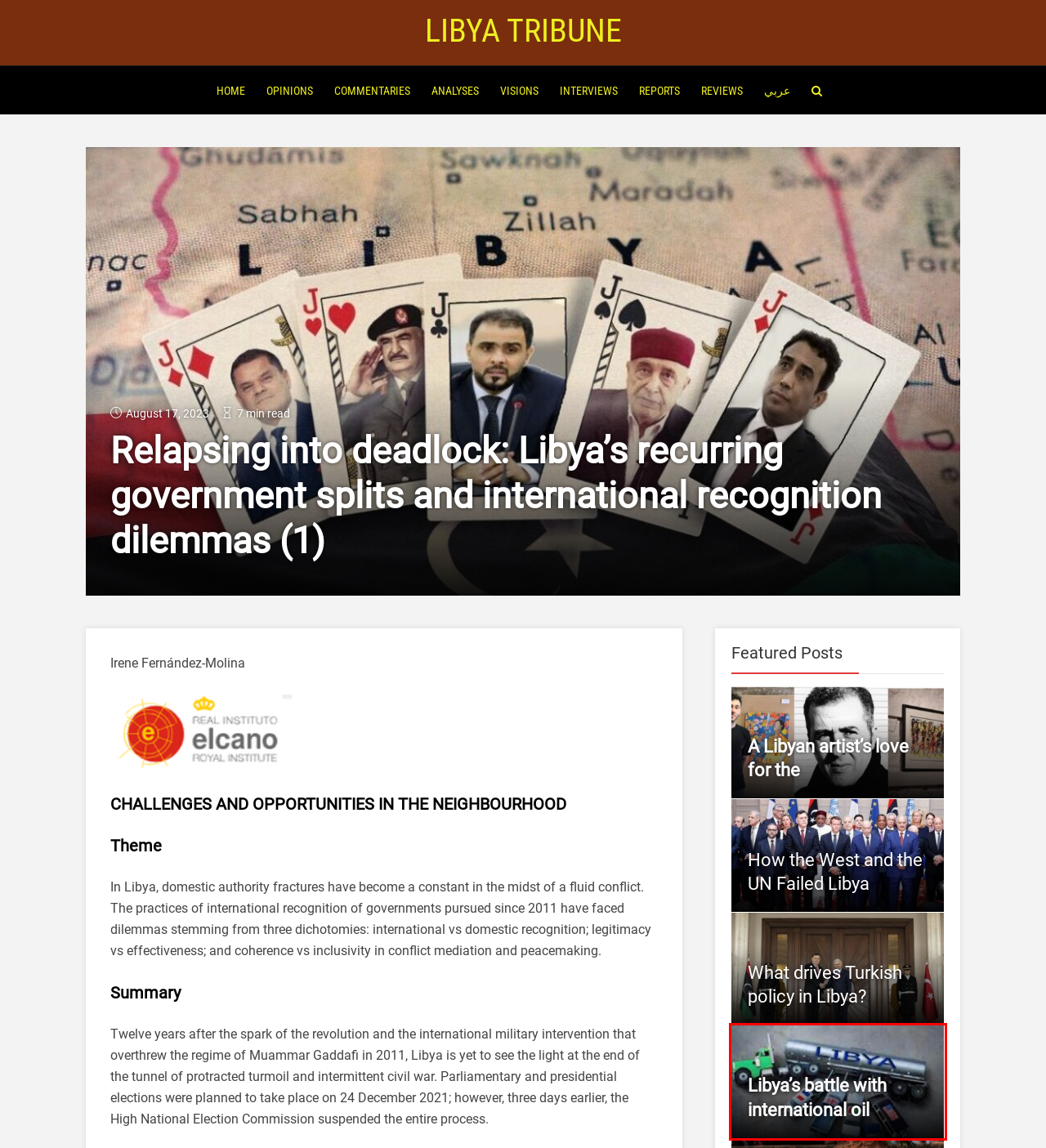Take a look at the provided webpage screenshot featuring a red bounding box around an element. Select the most appropriate webpage description for the page that loads after clicking on the element inside the red bounding box. Here are the candidates:
A. The complicated case of Libya and its militias – Libya Tribune
B. What drives Turkish policy in Libya? – Libya Tribune
C. Libya’s battle with international oil giants – Libya Tribune
D. How the West and the UN Failed Libya – Libya Tribune
E. What Role Will Human Rights Play in Trump’s ‘America First’ Foreign Policy? – Libya Tribune
F. Conceptualizing the Rise of Türkiye as a Drone Power (1) – Libya Tribune
G. Reports – Libya Tribune
H. A Libyan artist’s love for the blues – Libya Tribune

C